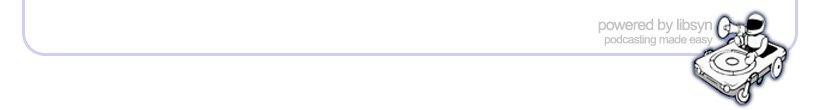Give a concise answer using one word or a phrase to the following question:
What is the color scheme of the design?

light and inviting